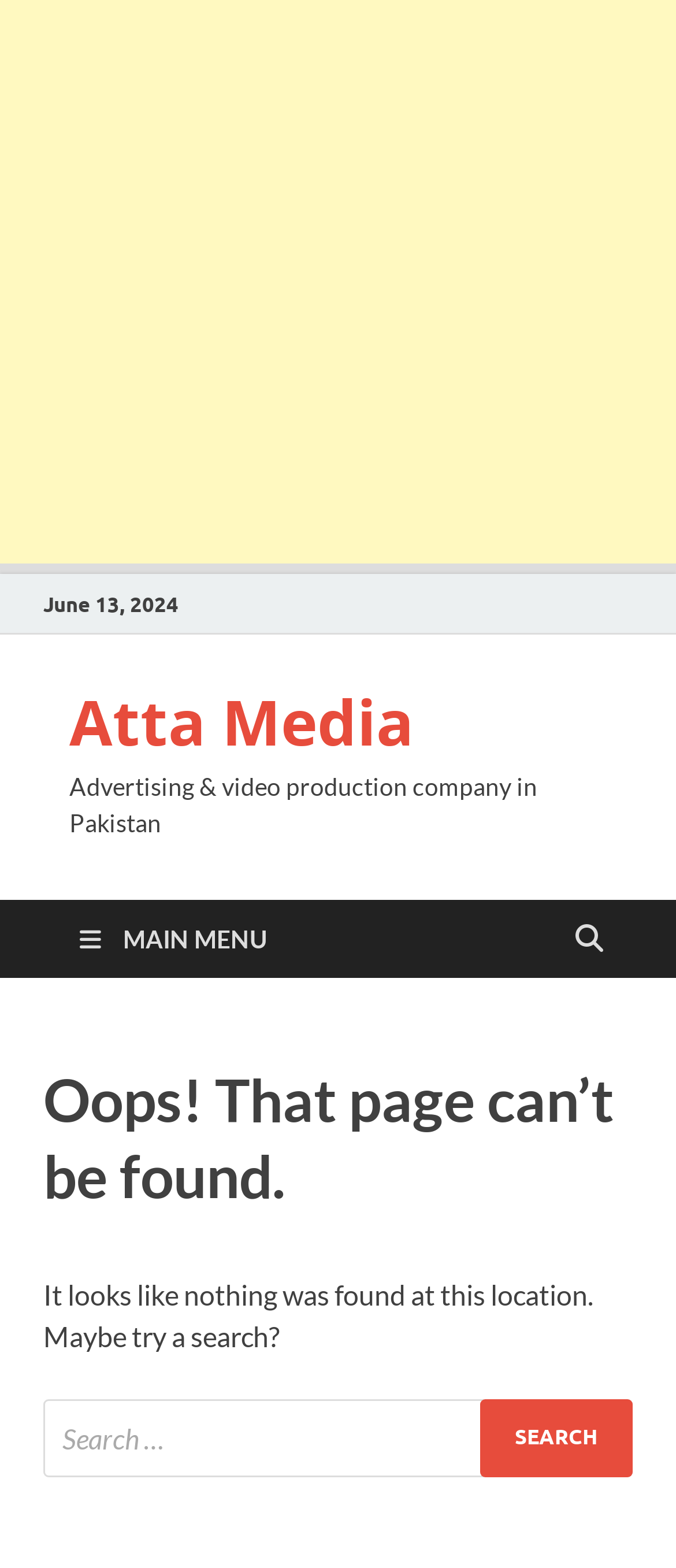What is the purpose of the search box?
Relying on the image, give a concise answer in one word or a brief phrase.

To search for something